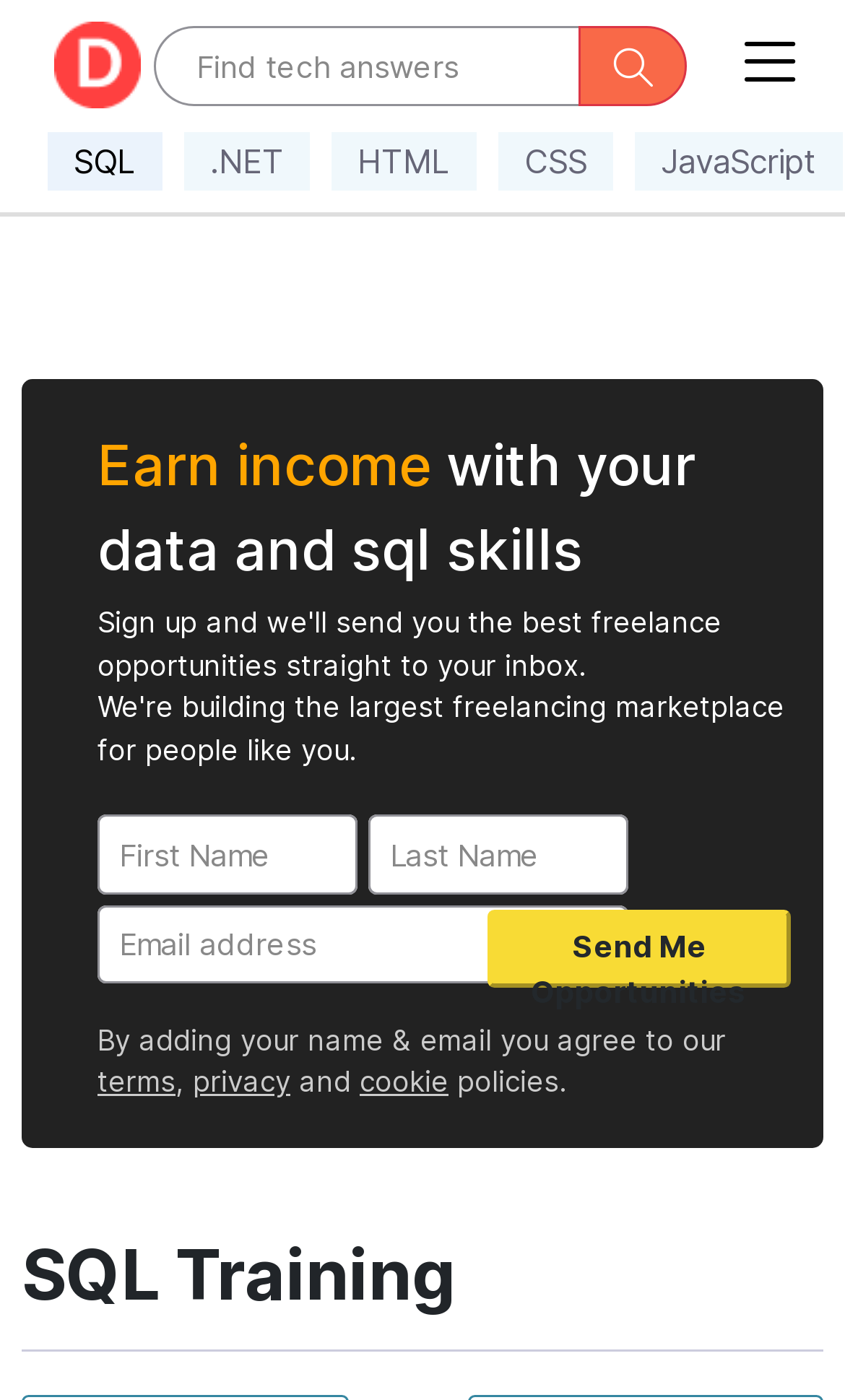Provide the bounding box coordinates of the HTML element described by the text: "aria-label="Email address" name="YourEmail" placeholder="Email address"". The coordinates should be in the format [left, top, right, bottom] with values between 0 and 1.

[0.115, 0.646, 0.744, 0.702]